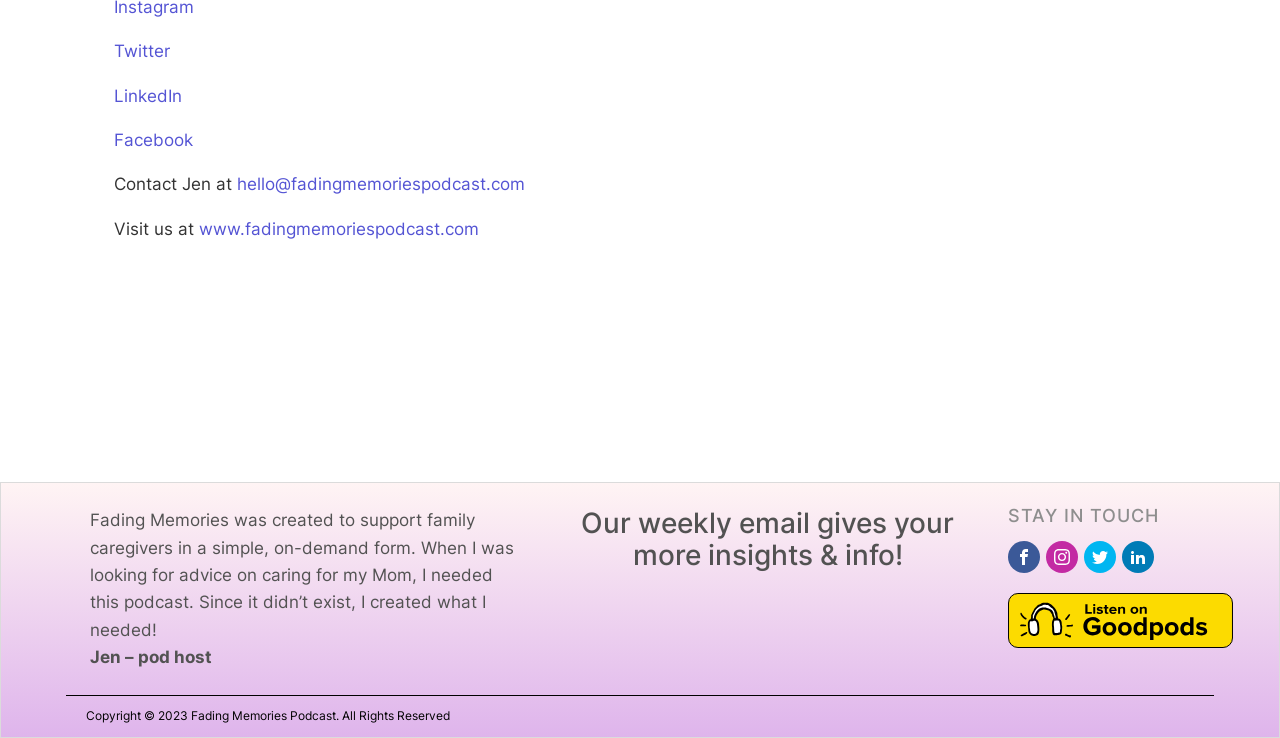Who is the host of the podcast?
Please provide a single word or phrase as your answer based on the screenshot.

Jen